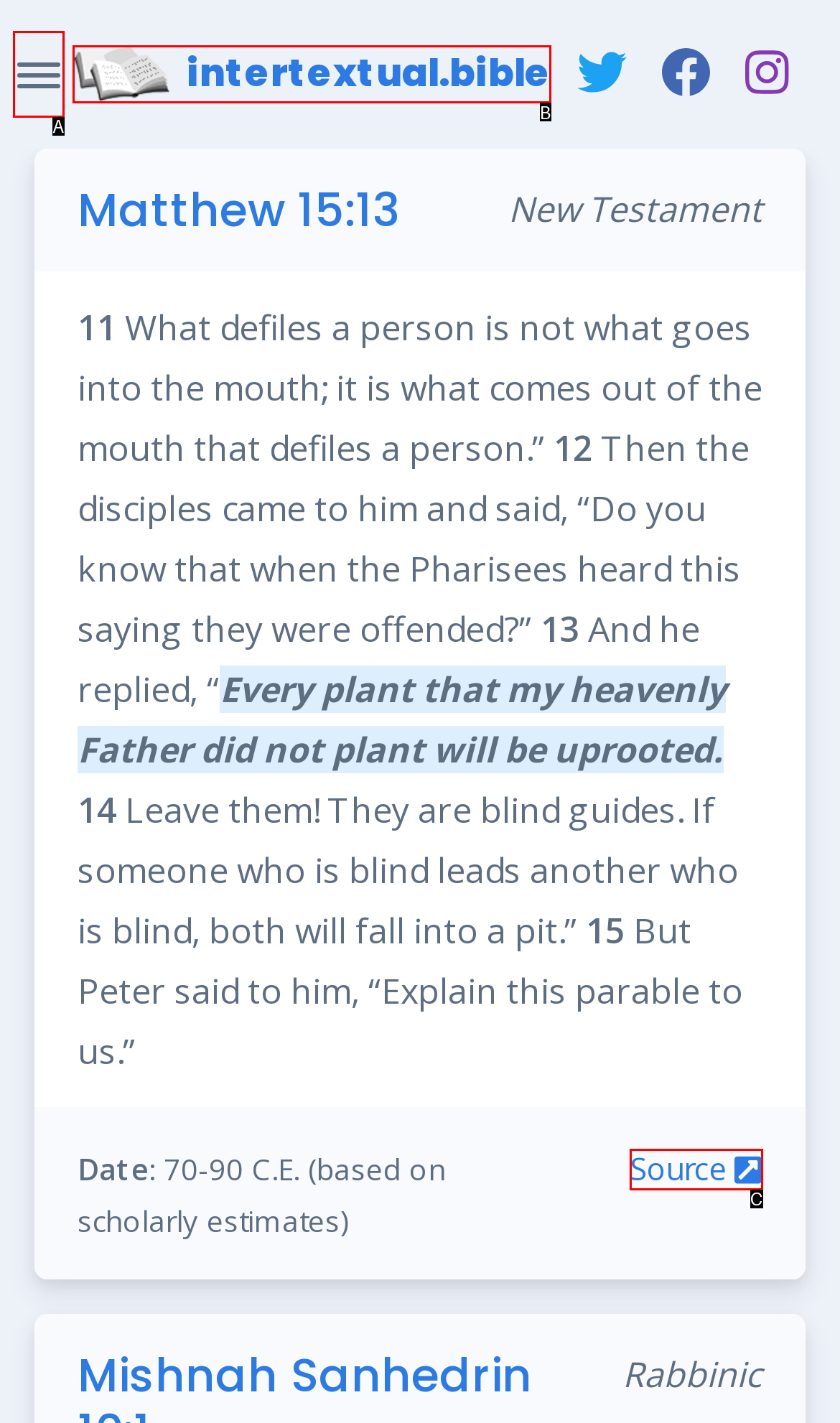Determine which UI element matches this description: intertextual.bible
Reply with the appropriate option's letter.

B